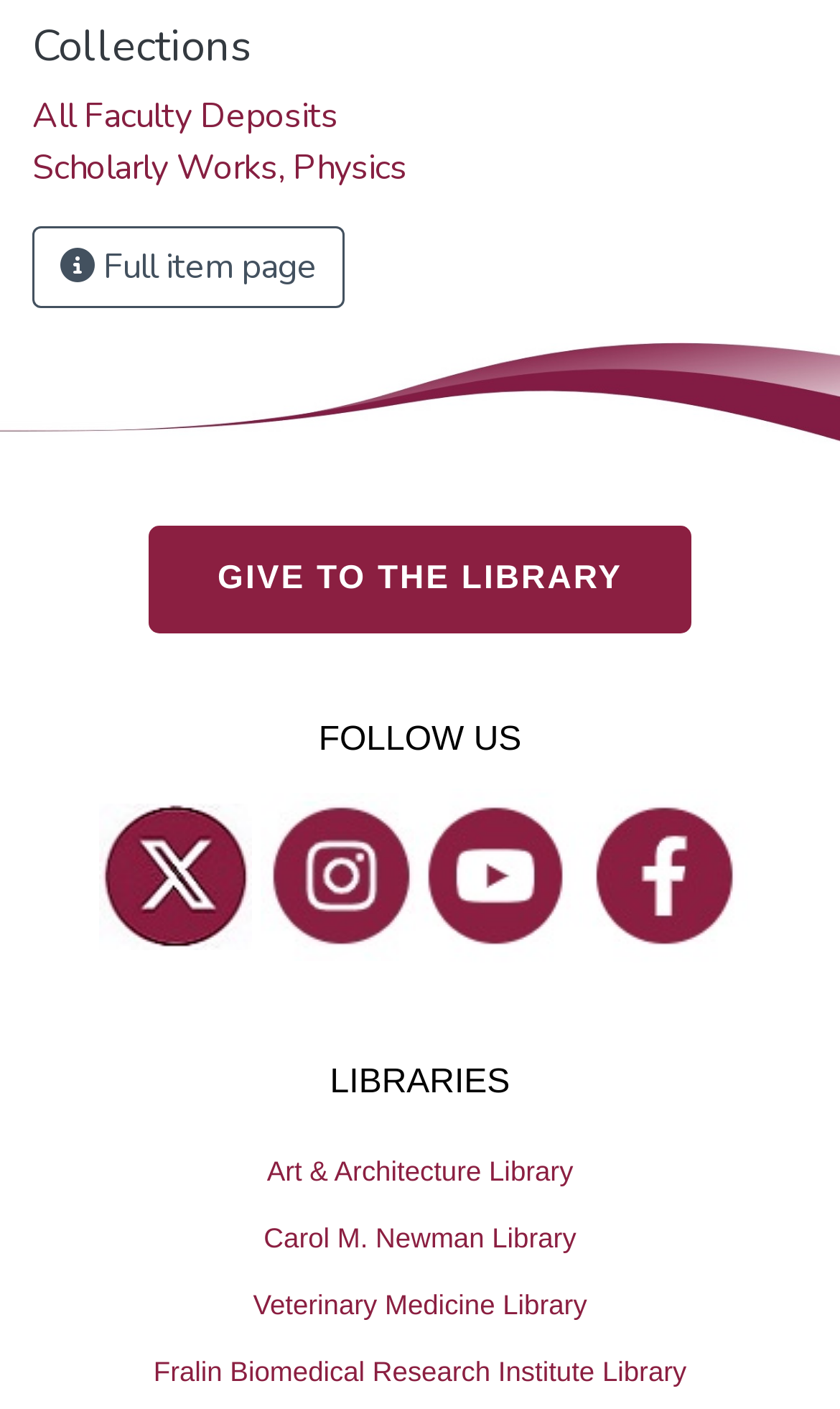What is the URL of the persistent link?
Based on the screenshot, provide your answer in one word or phrase.

https://hdl.handle.net/10919/117527